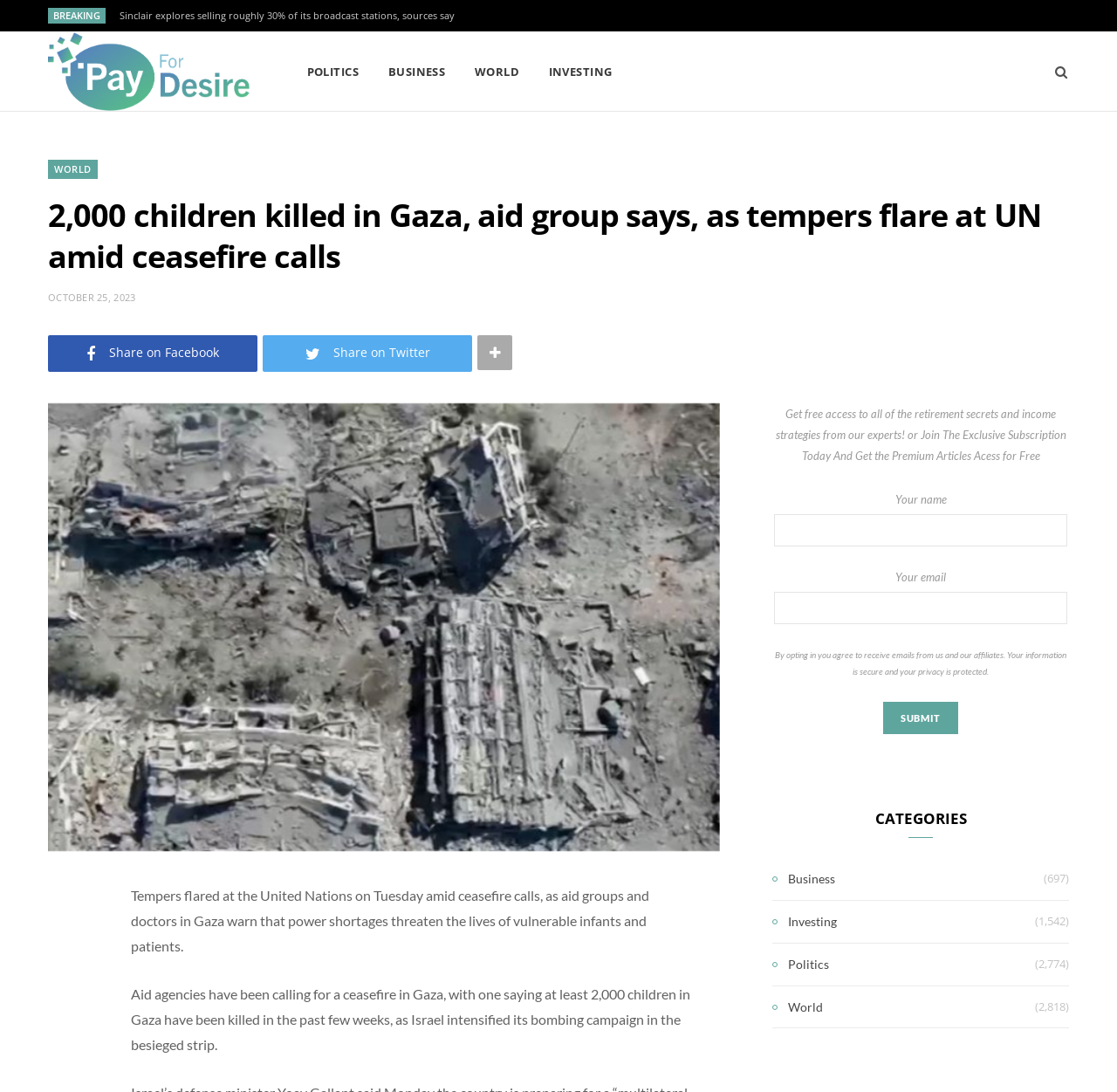Using the given element description, provide the bounding box coordinates (top-left x, top-left y, bottom-right x, bottom-right y) for the corresponding UI element in the screenshot: Share on Twitter

[0.235, 0.307, 0.423, 0.34]